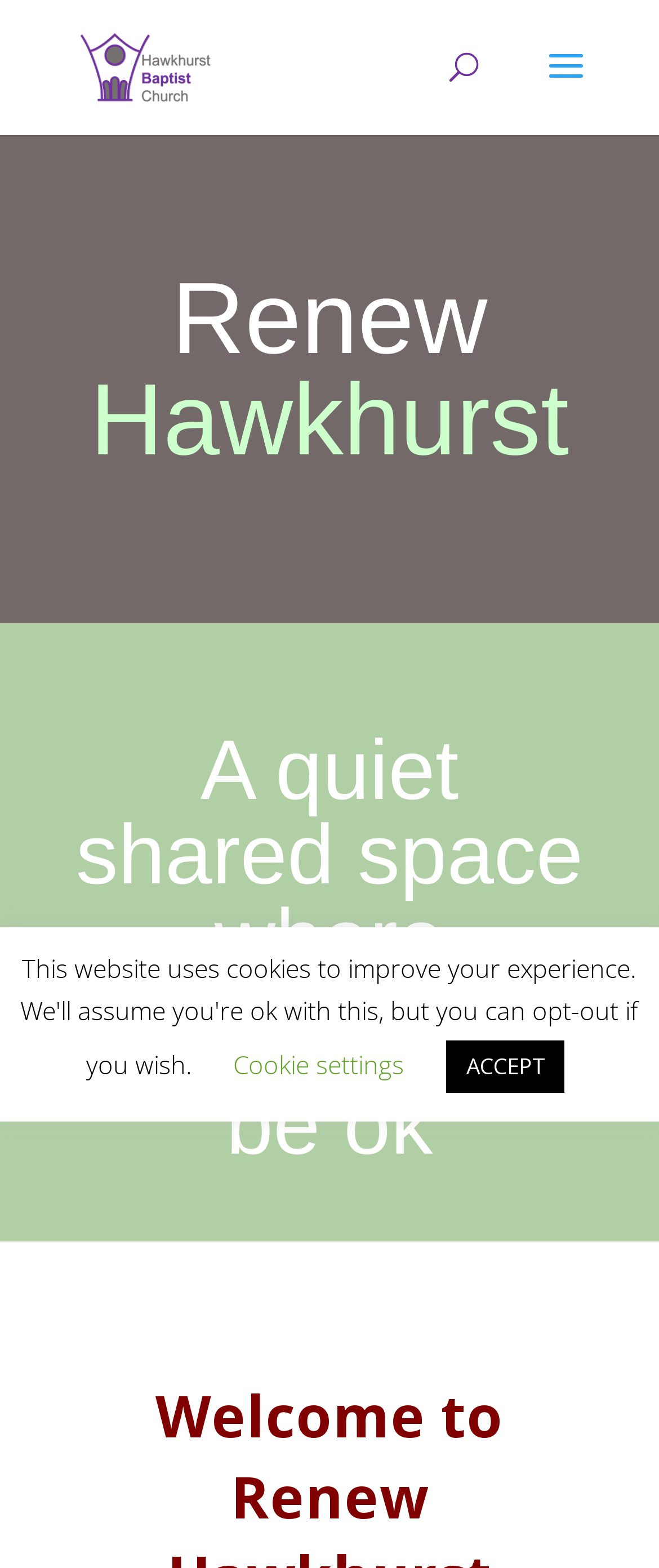Provide a brief response using a word or short phrase to this question:
What is the name of the church?

Hawkhurst Baptist Church